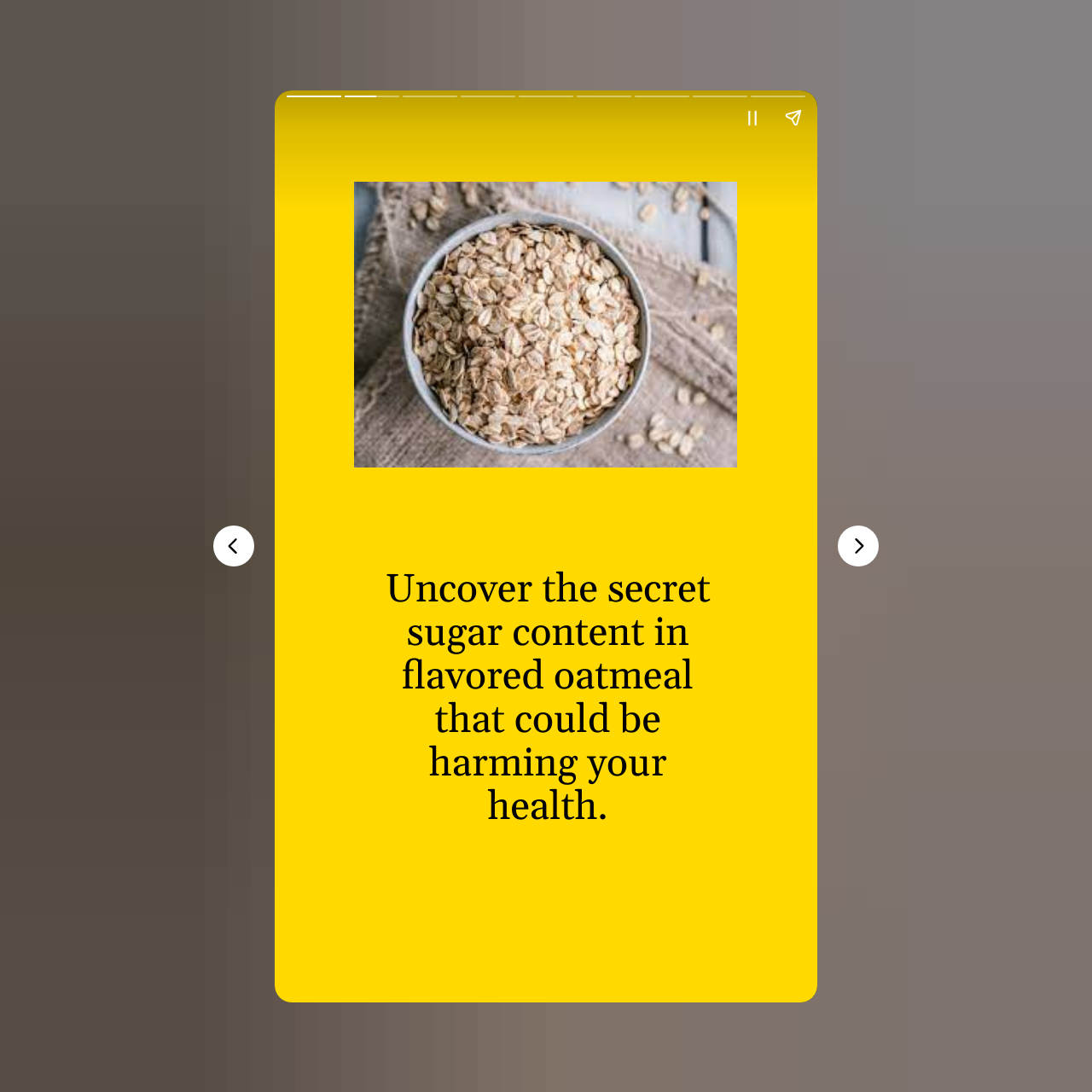Provide a short answer to the following question with just one word or phrase: What is the purpose of the 'Pause story' button?

To pause the story